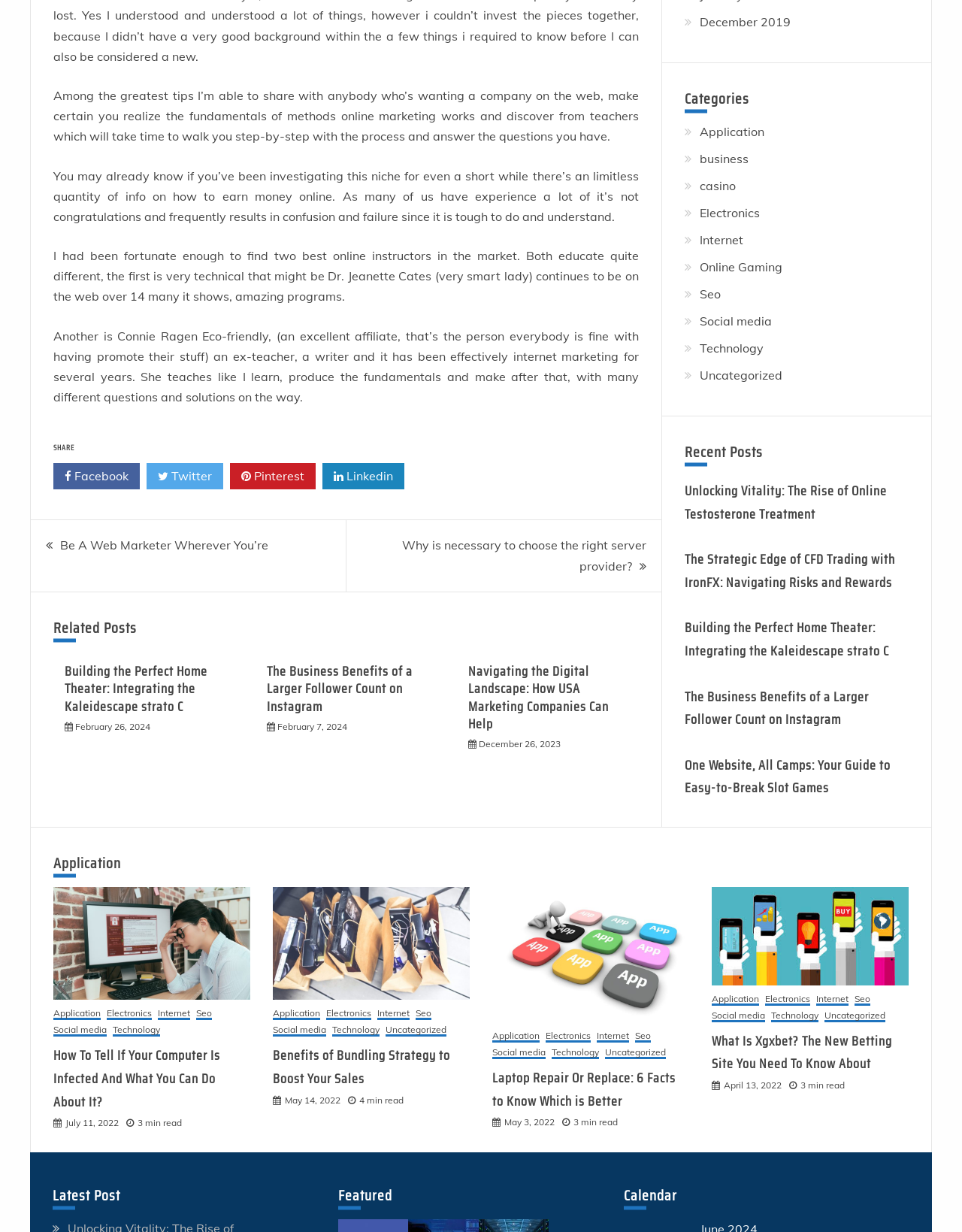What is the purpose of the 'SHARE' button?
Based on the screenshot, give a detailed explanation to answer the question.

The 'SHARE' button is likely used to share the content of the webpage on social media platforms, as it is accompanied by links to Facebook, Twitter, Pinterest, and Linkedin.